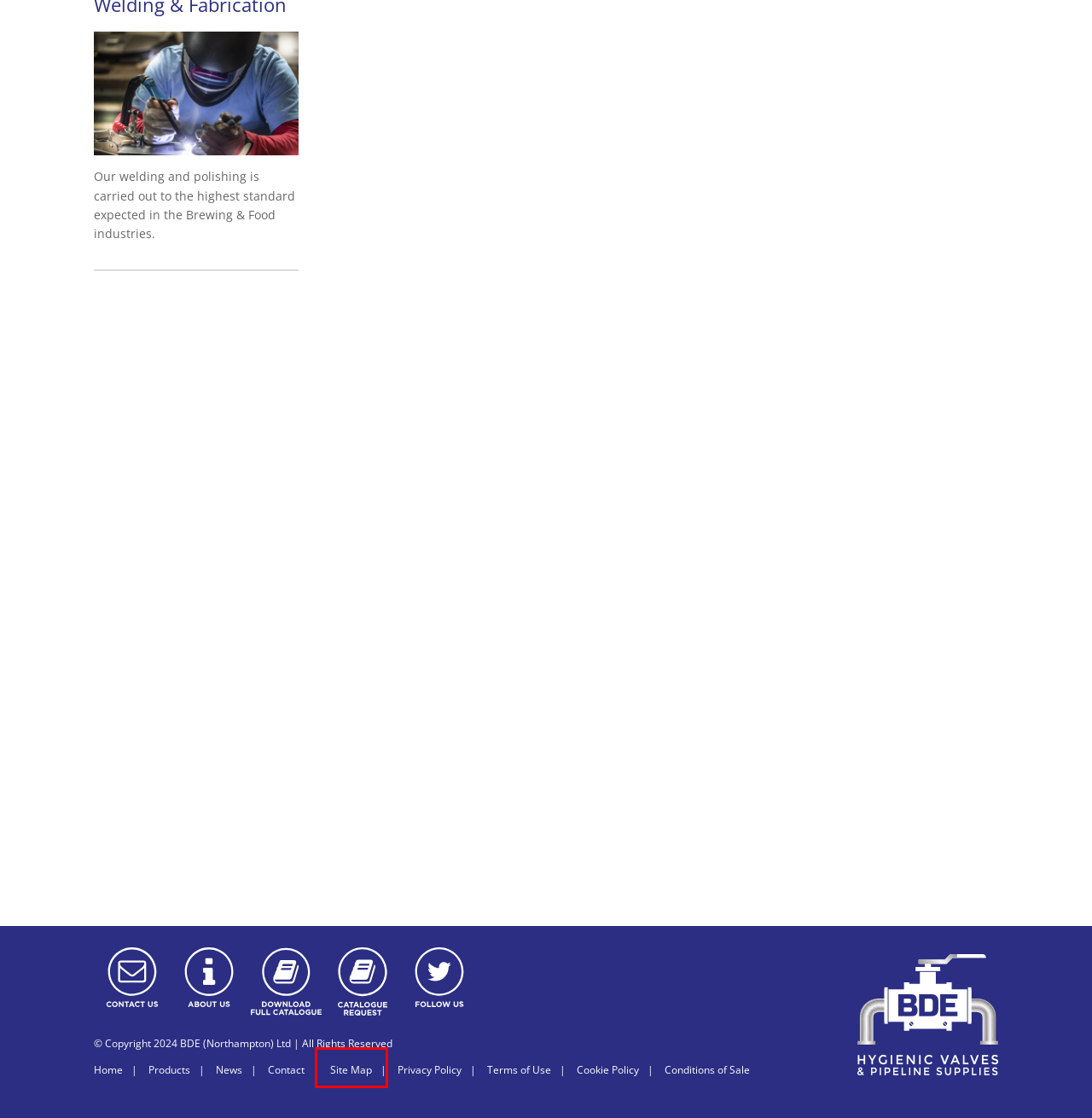You have a screenshot of a webpage with a red bounding box around a UI element. Determine which webpage description best matches the new webpage that results from clicking the element in the bounding box. Here are the candidates:
A. Conditions of Sales
B. RJT Unions
C. Stainless Steel Box Section
D. Privacy Policy - BDE Northampton Ltd
E. Site Map - BDE Northampton Ltd
F. Cookie Policy
G. News - BDE Northampton Ltd
H. Request a catalogue

E